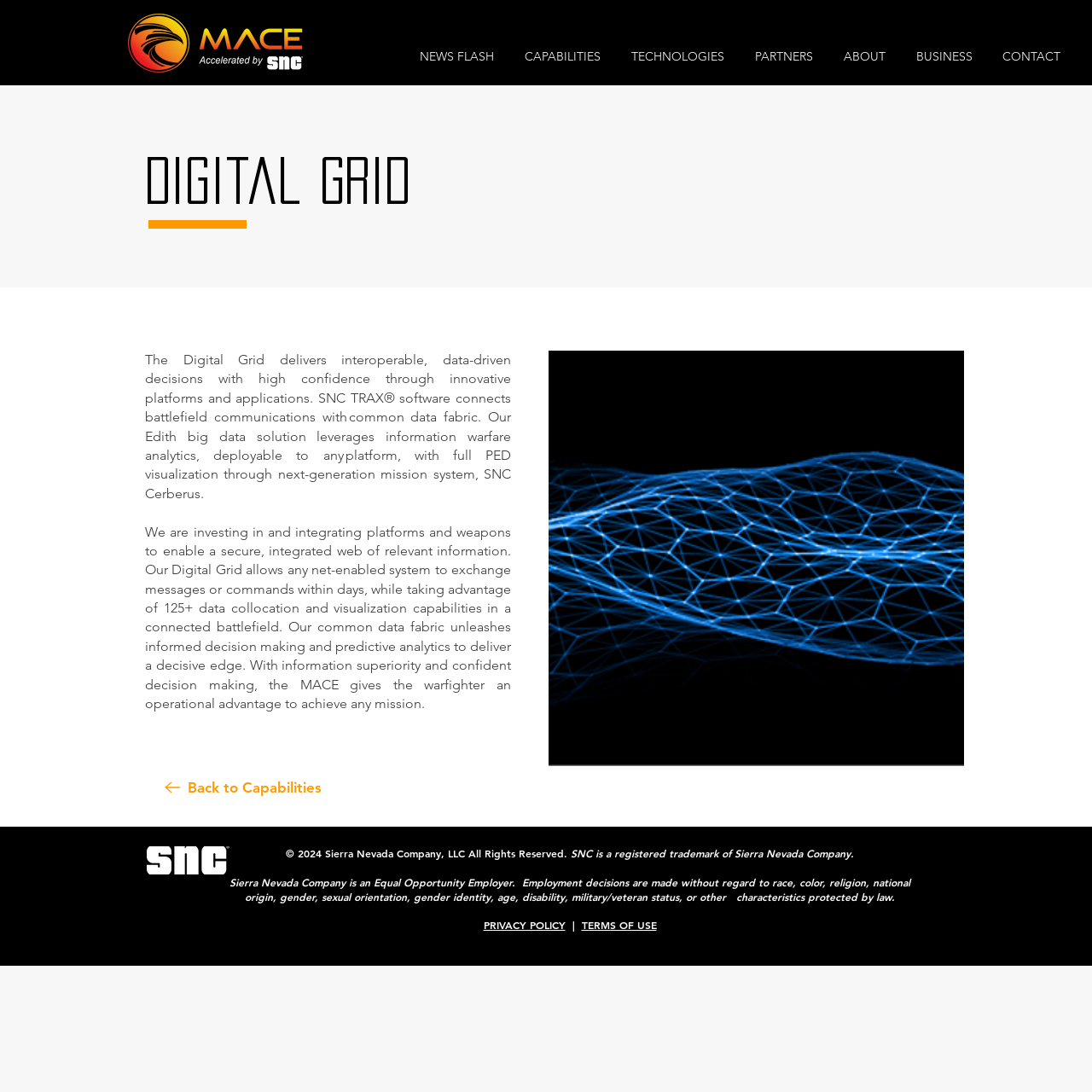Provide a one-word or brief phrase answer to the question:
What is the name of the company?

Sierra Nevada Company